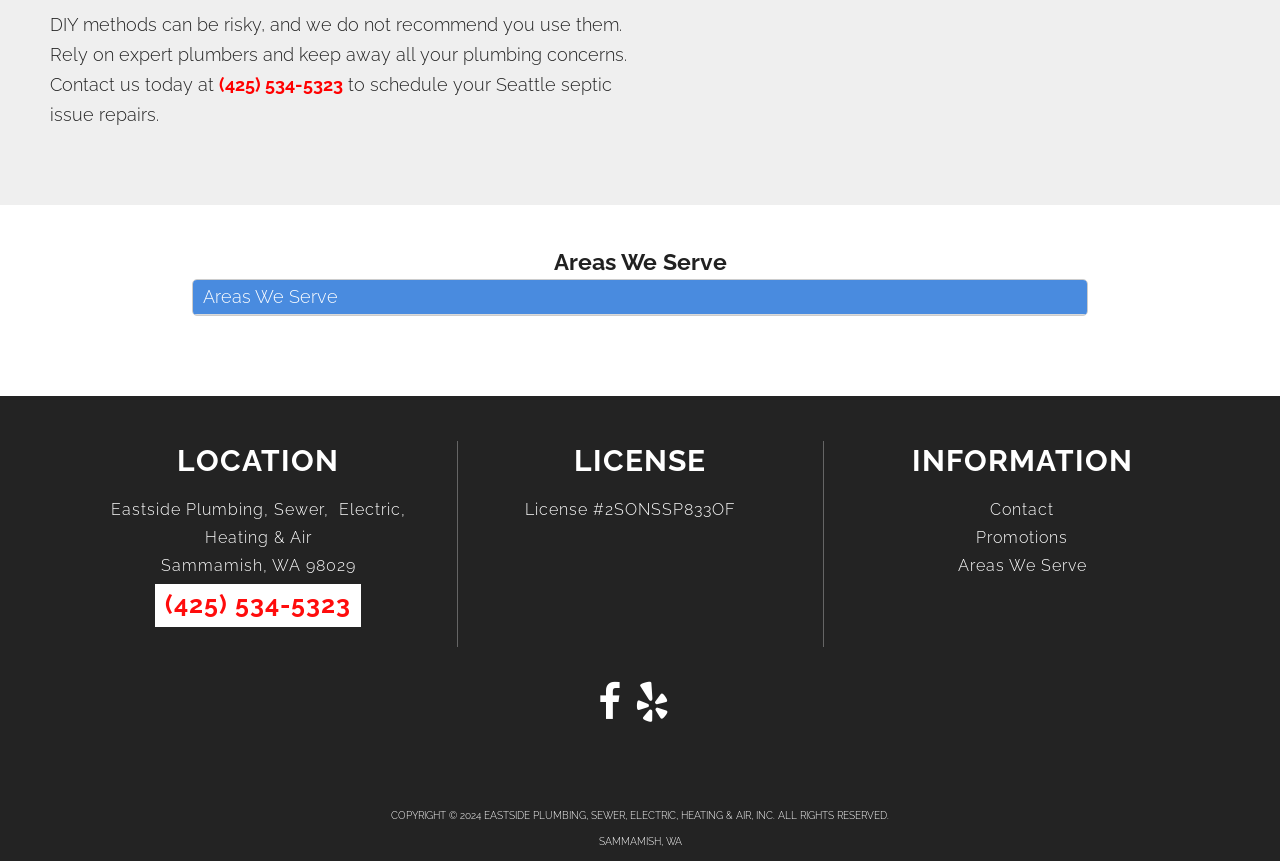Bounding box coordinates must be specified in the format (top-left x, top-left y, bottom-right x, bottom-right y). All values should be floating point numbers between 0 and 1. What are the bounding box coordinates of the UI element described as: alt="eastside-plumbing-google-review"

[0.495, 0.906, 0.624, 0.919]